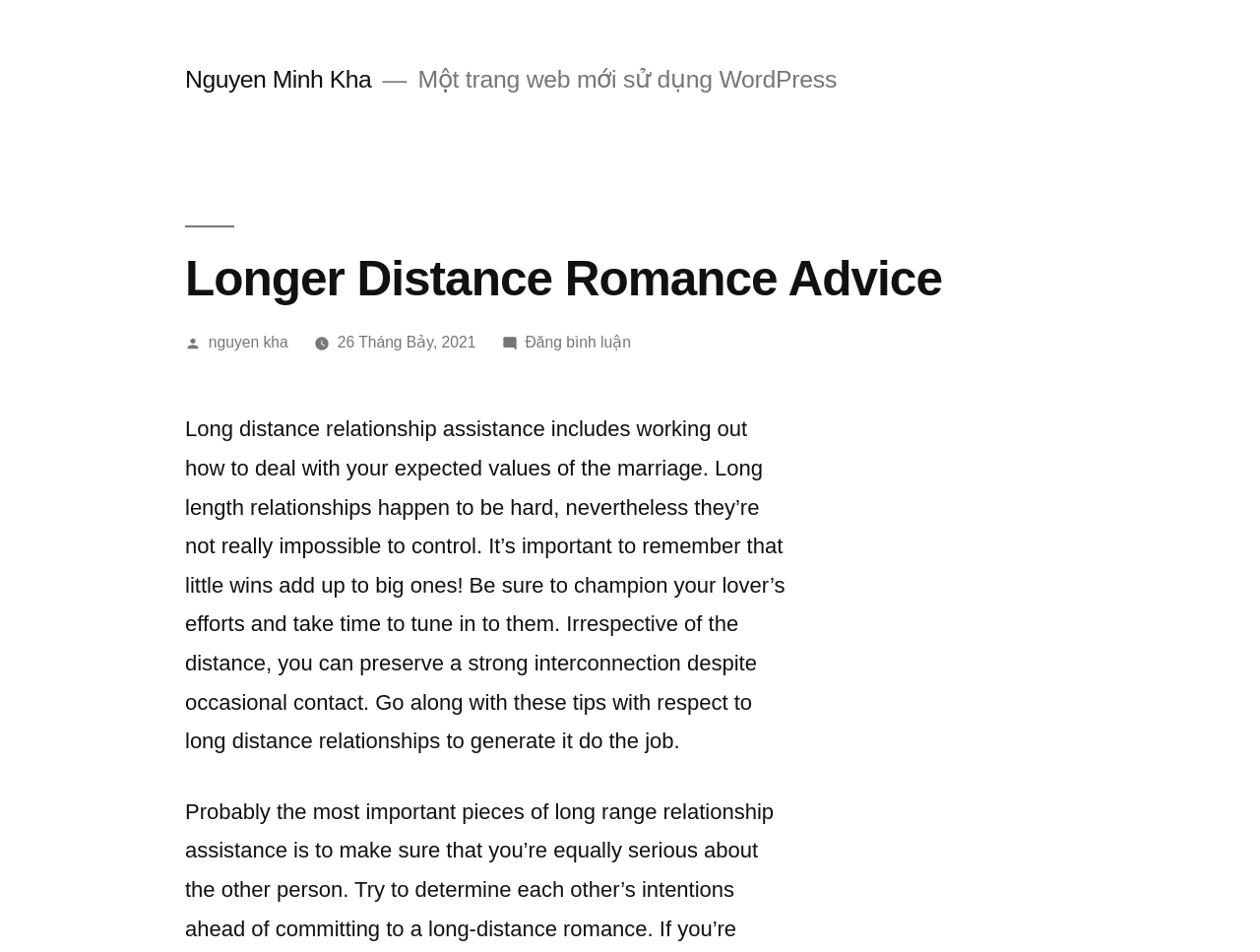Answer the following query concisely with a single word or phrase:
What is the tone of this article?

Helpful